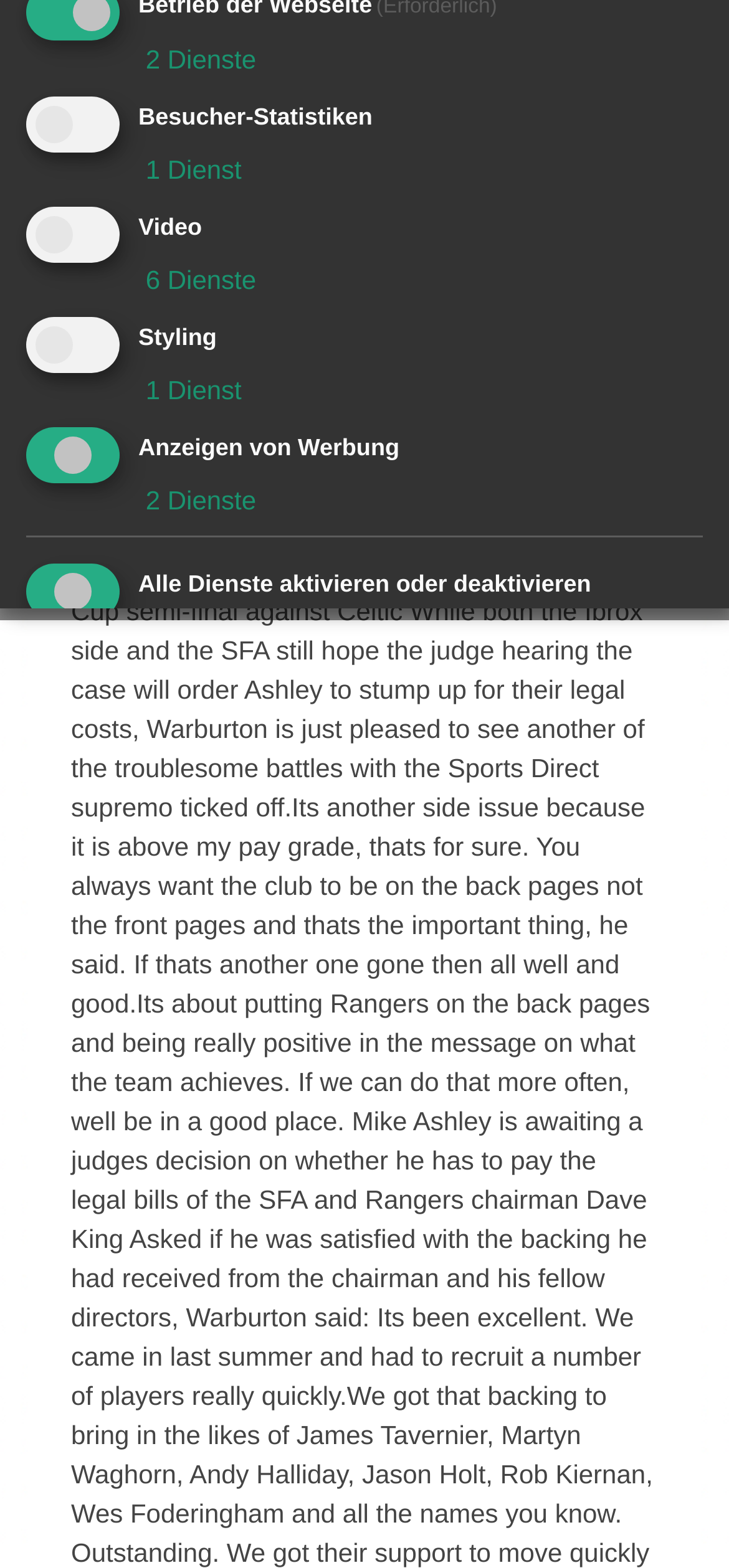Based on the element description parent_node: Besucher-Statistiken aria-describedby="purpose-item-analytics-description", identify the bounding box coordinates for the UI element. The coordinates should be in the format (top-left x, top-left y, bottom-right x, bottom-right y) and within the 0 to 1 range.

[0.036, 0.062, 0.164, 0.097]